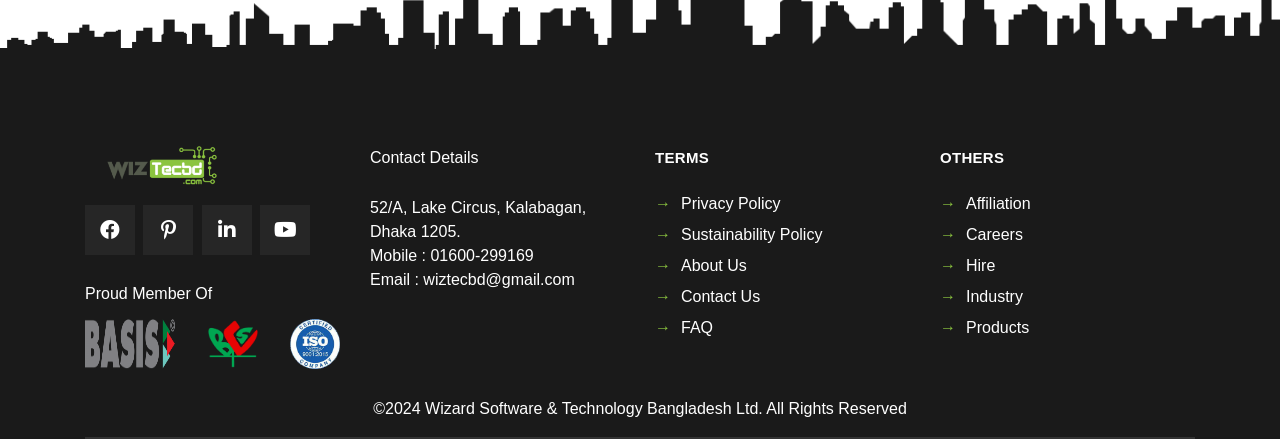What is the logo of the website?
Provide a detailed and well-explained answer to the question.

The logo of the website is an image located at the top left corner of the webpage, with a bounding box coordinate of [0.066, 0.331, 0.187, 0.422].